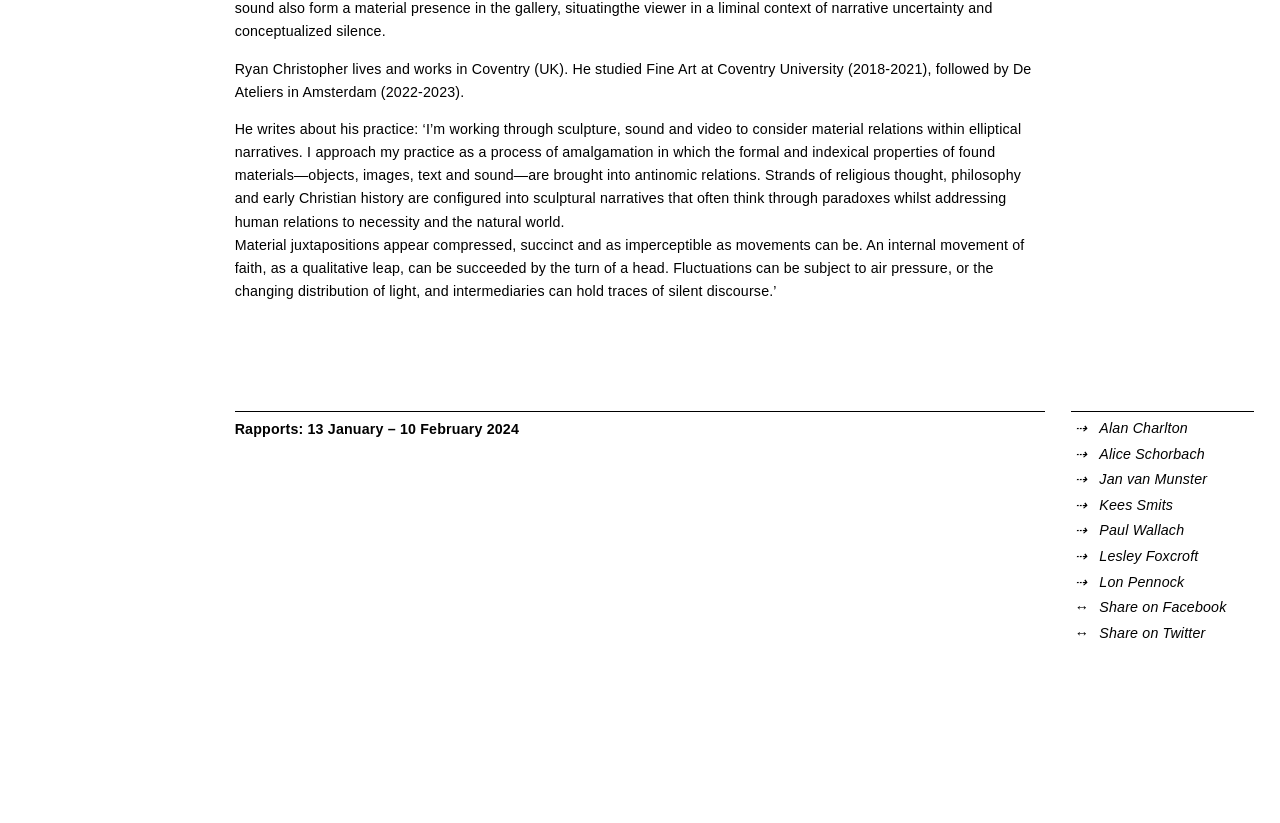Using the provided element description, identify the bounding box coordinates as (top-left x, top-left y, bottom-right x, bottom-right y). Ensure all values are between 0 and 1. Description: Kees Smits

[0.837, 0.599, 0.98, 0.63]